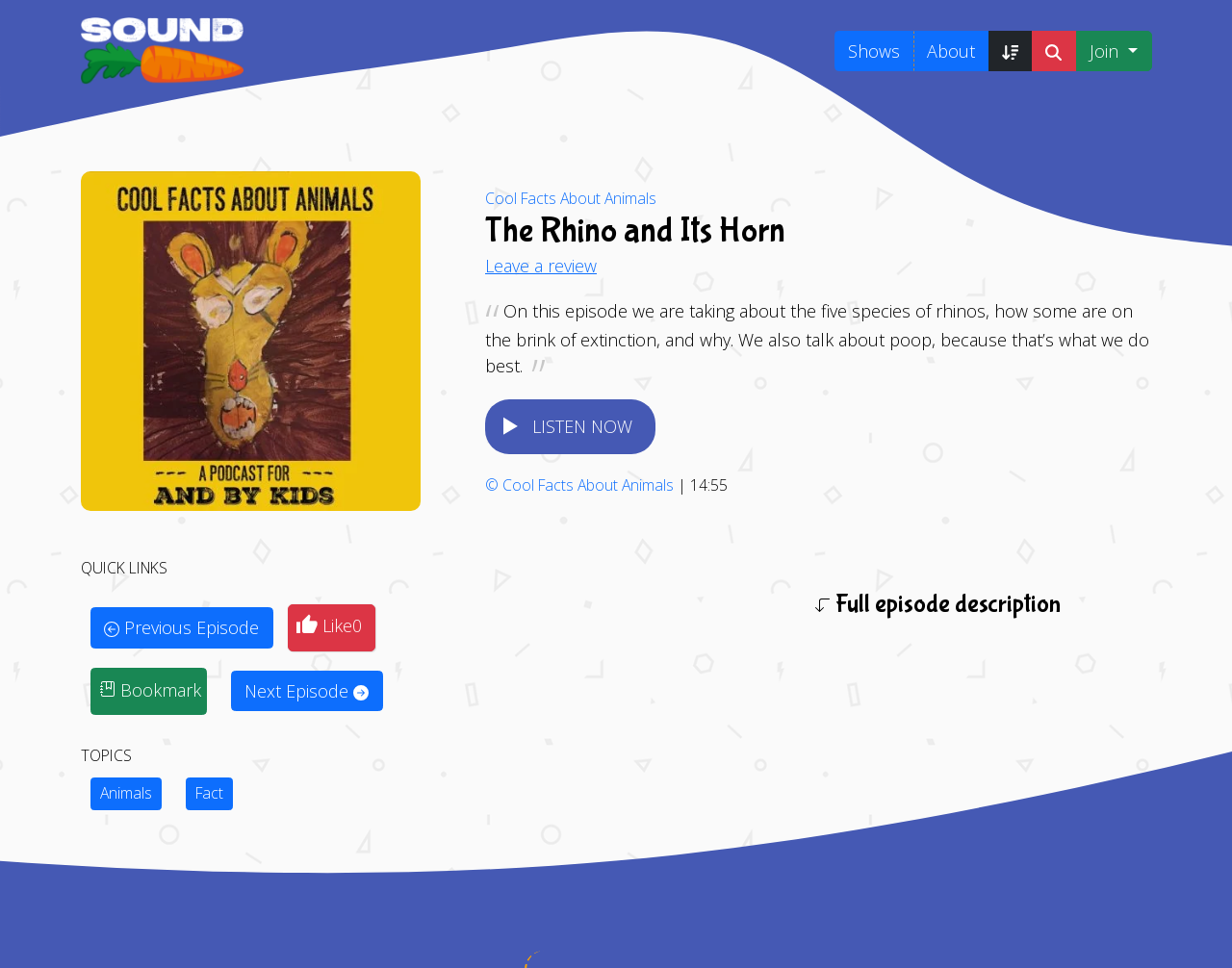What is the duration of this episode?
Based on the image, give a concise answer in the form of a single word or short phrase.

14:55